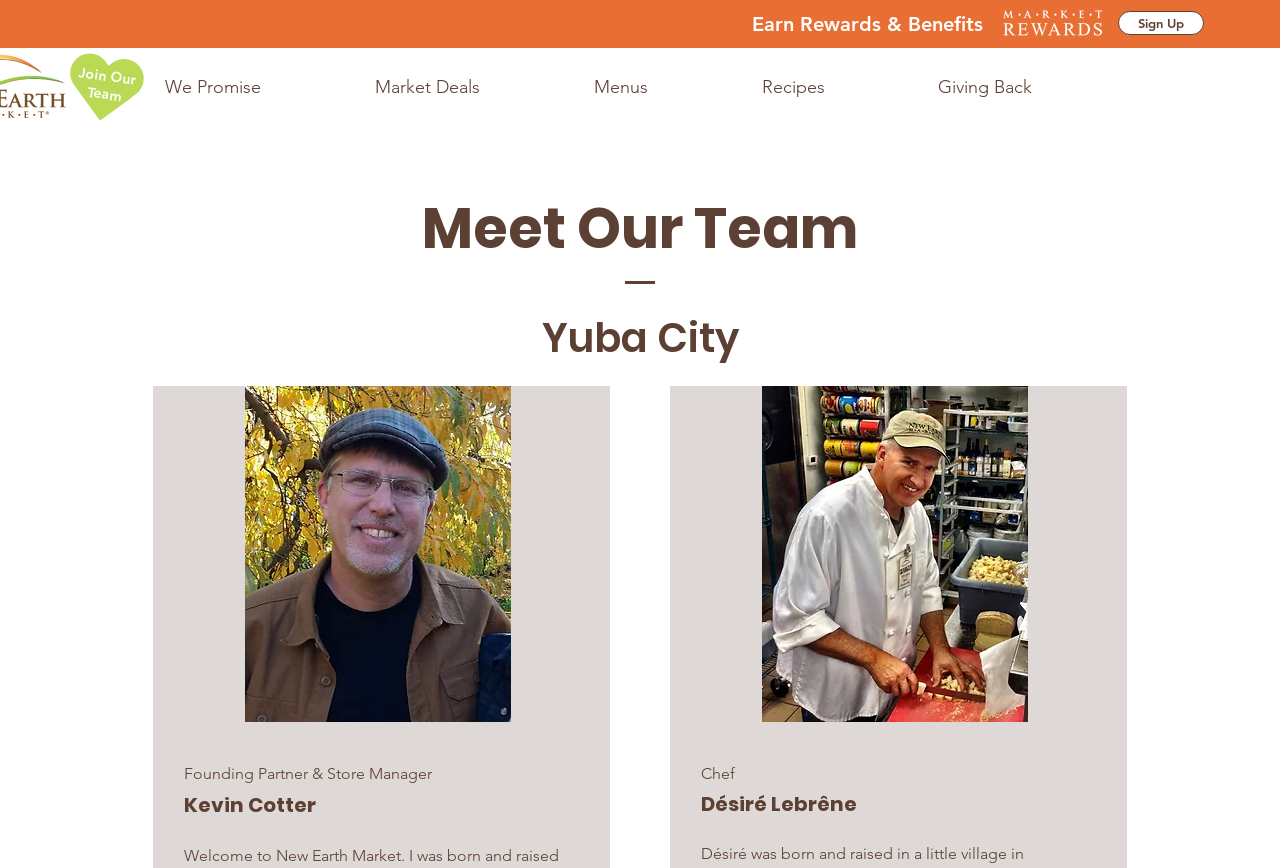Based on the element description, predict the bounding box coordinates (top-left x, top-left y, bottom-right x, bottom-right y) for the UI element in the screenshot: Recipes

[0.584, 0.071, 0.721, 0.129]